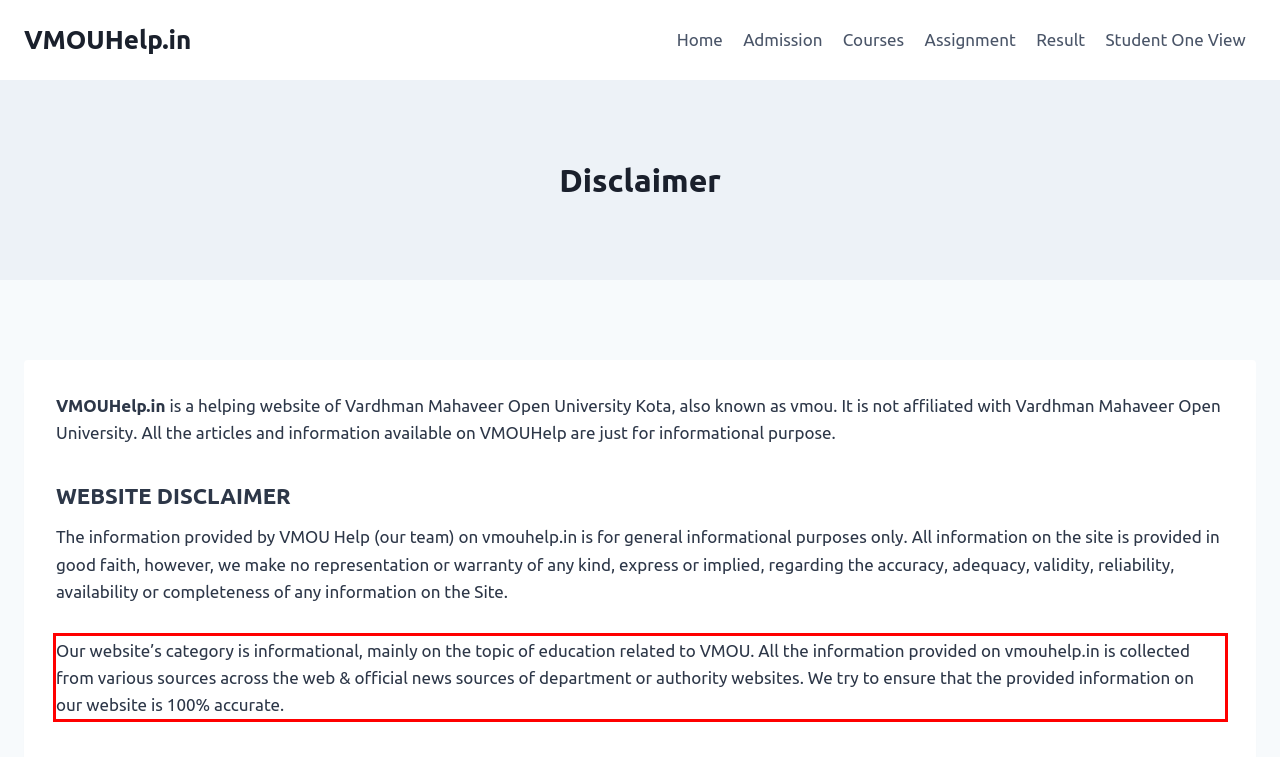Given a webpage screenshot, locate the red bounding box and extract the text content found inside it.

Our website’s category is informational, mainly on the topic of education related to VMOU. All the information provided on vmouhelp.in is collected from various sources across the web & official news sources of department or authority websites. We try to ensure that the provided information on our website is 100% accurate.